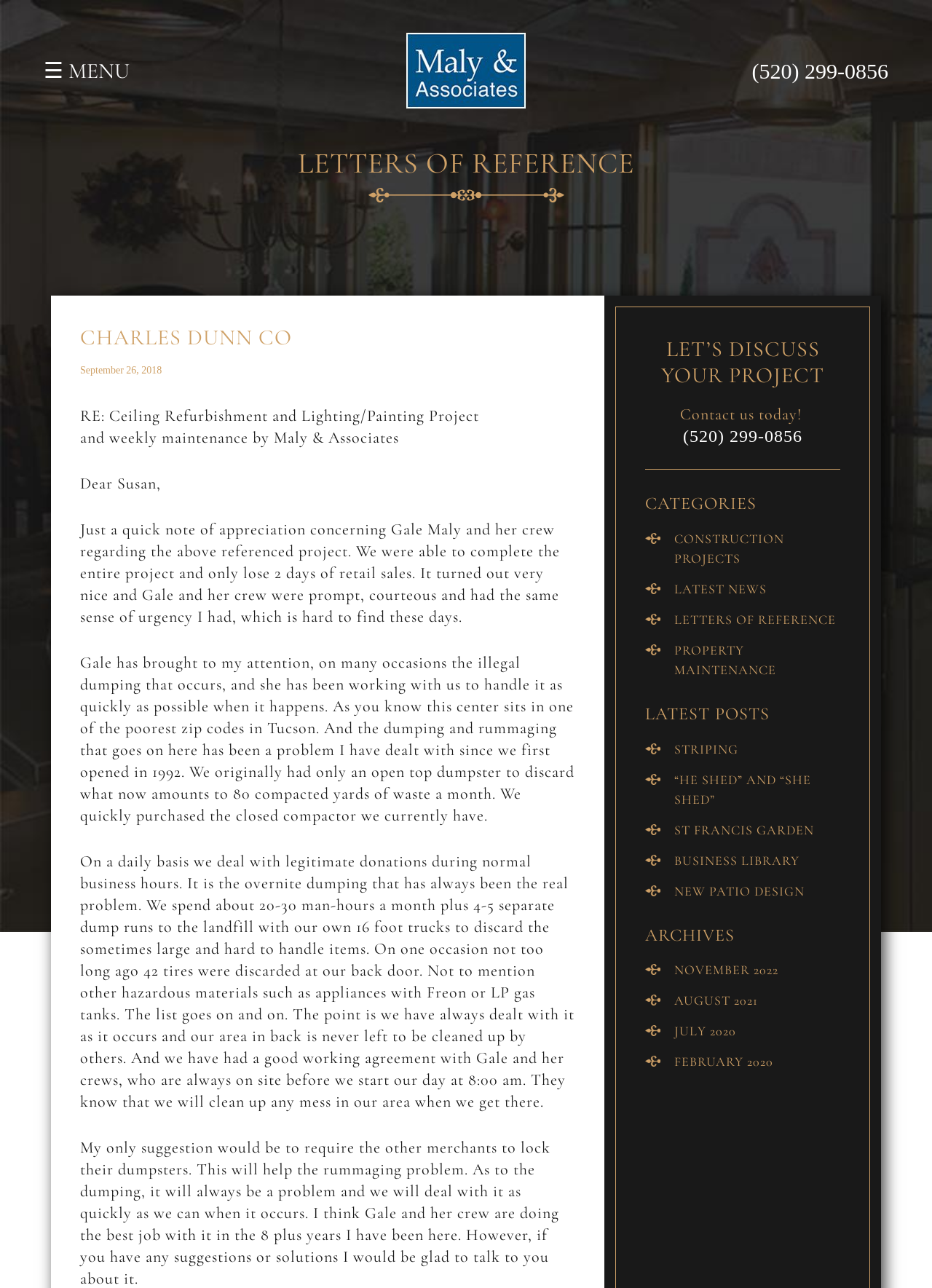Answer the following query with a single word or phrase:
What categories are listed on the webpage?

CONSTRUCTION PROJECTS, LATEST NEWS, LETTERS OF REFERENCE, PROPERTY MAINTENANCE